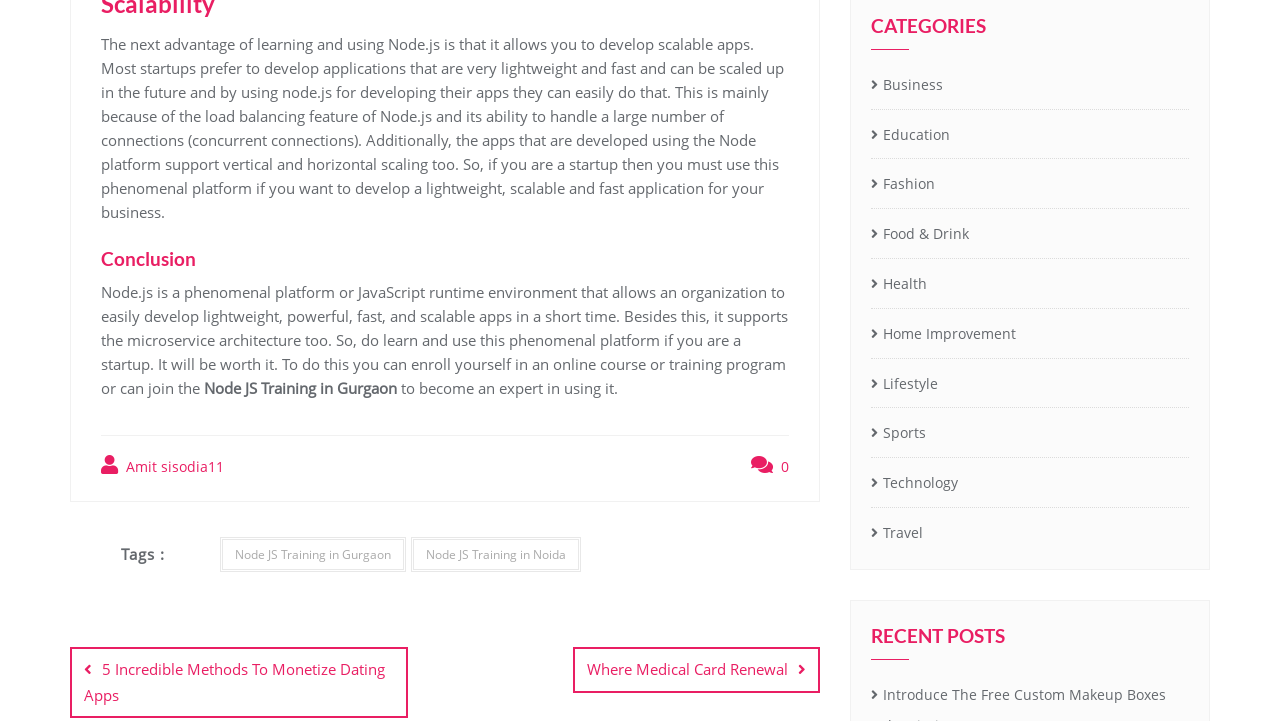Using the provided description Where Medical Card Renewal, find the bounding box coordinates for the UI element. Provide the coordinates in (top-left x, top-left y, bottom-right x, bottom-right y) format, ensuring all values are between 0 and 1.

[0.448, 0.898, 0.641, 0.961]